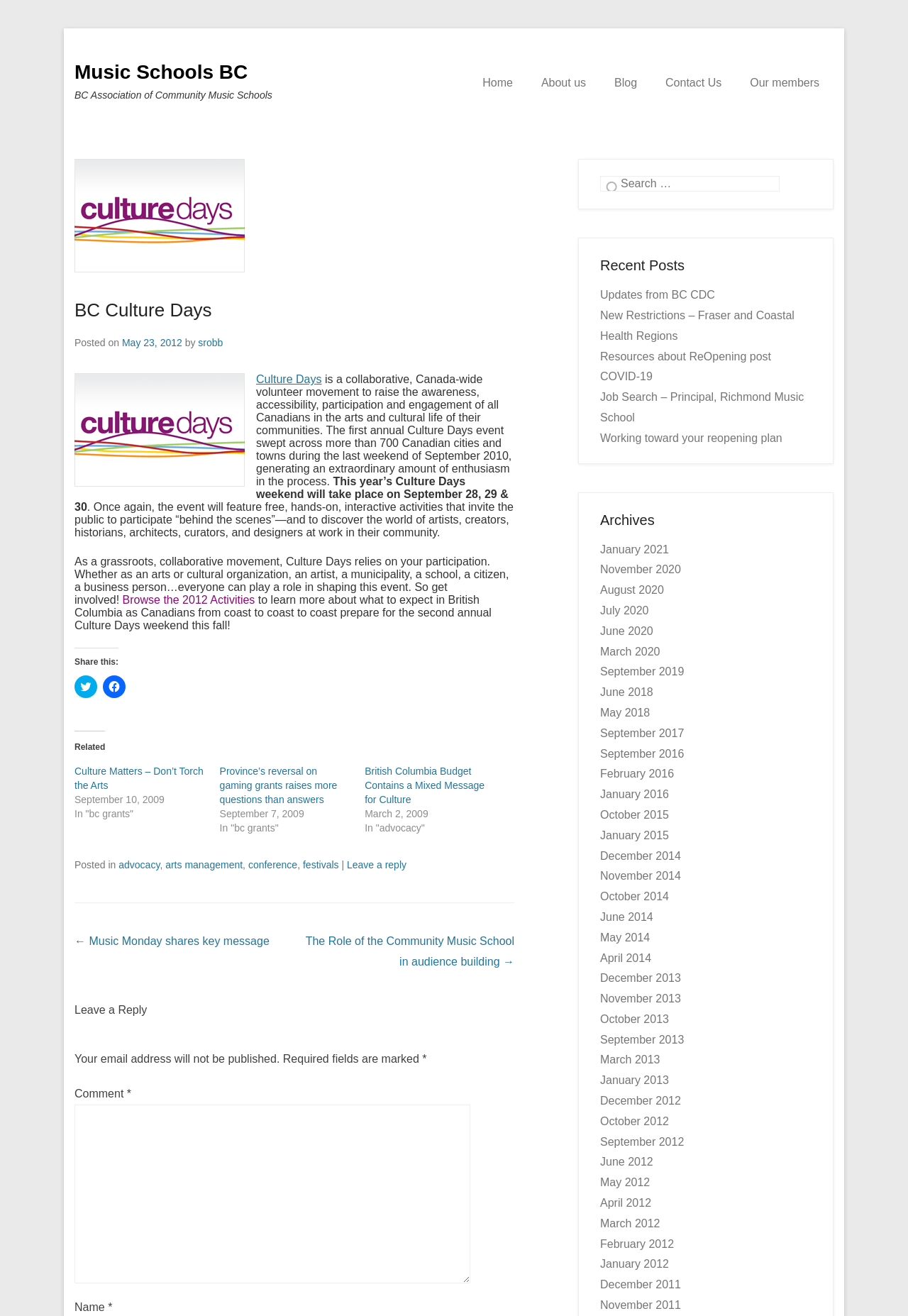Identify the coordinates of the bounding box for the element that must be clicked to accomplish the instruction: "Leave a reply".

[0.382, 0.653, 0.448, 0.661]